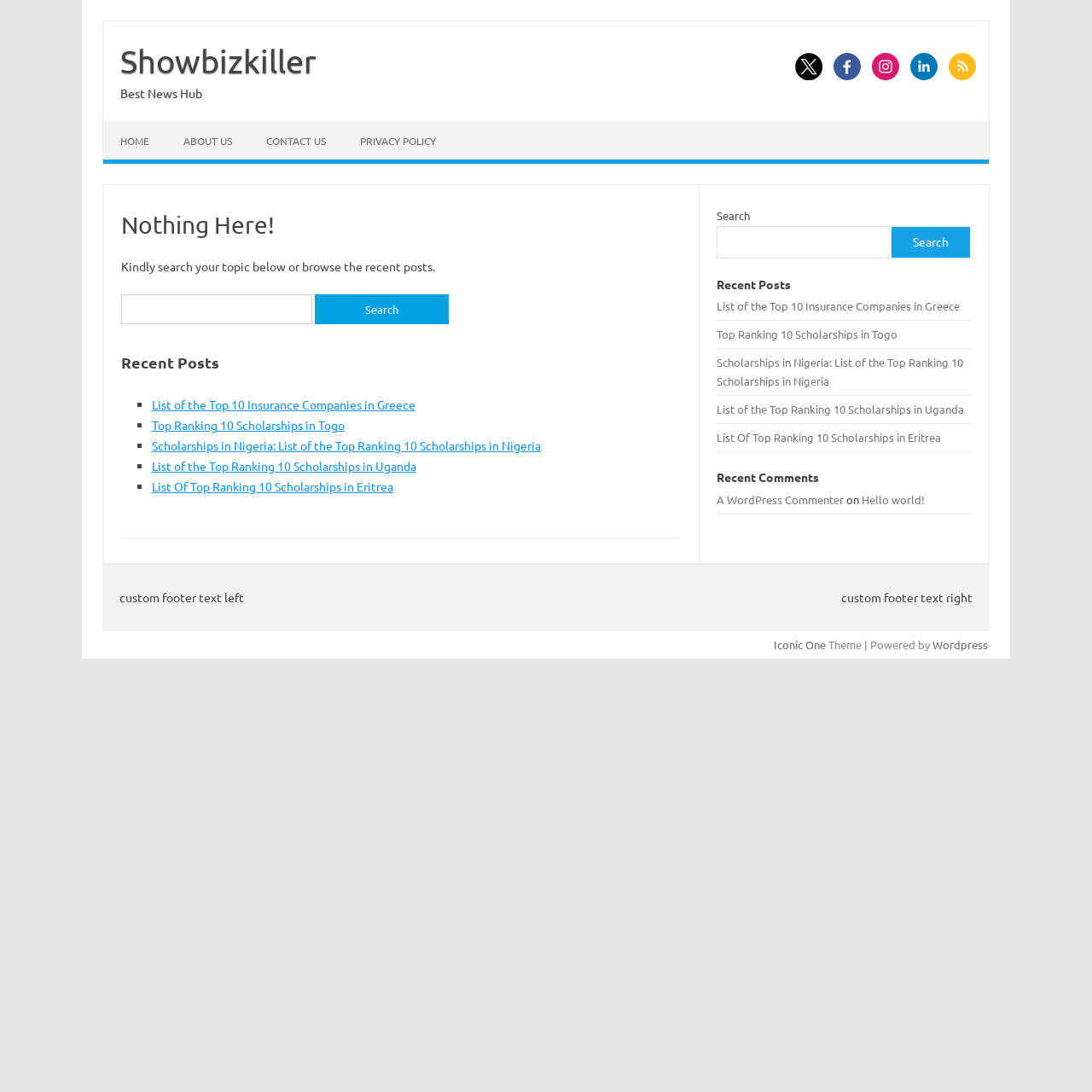What is the topic of the latest article?
Provide a short answer using one word or a brief phrase based on the image.

List of the Top 10 Insurance Companies in Greece